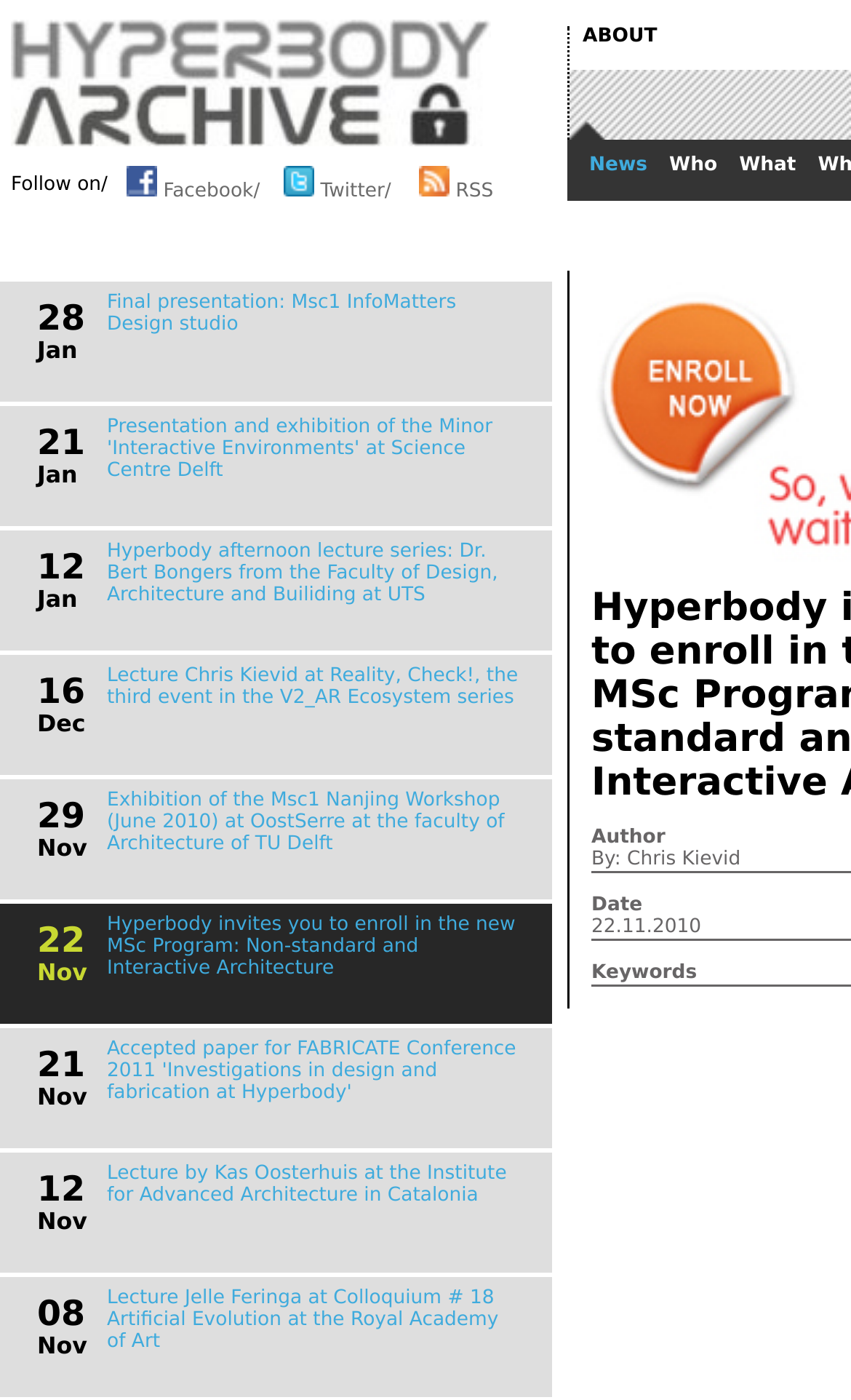Identify and provide the bounding box coordinates of the UI element described: "Global". The coordinates should be formatted as [left, top, right, bottom], with each number being a float between 0 and 1.

None